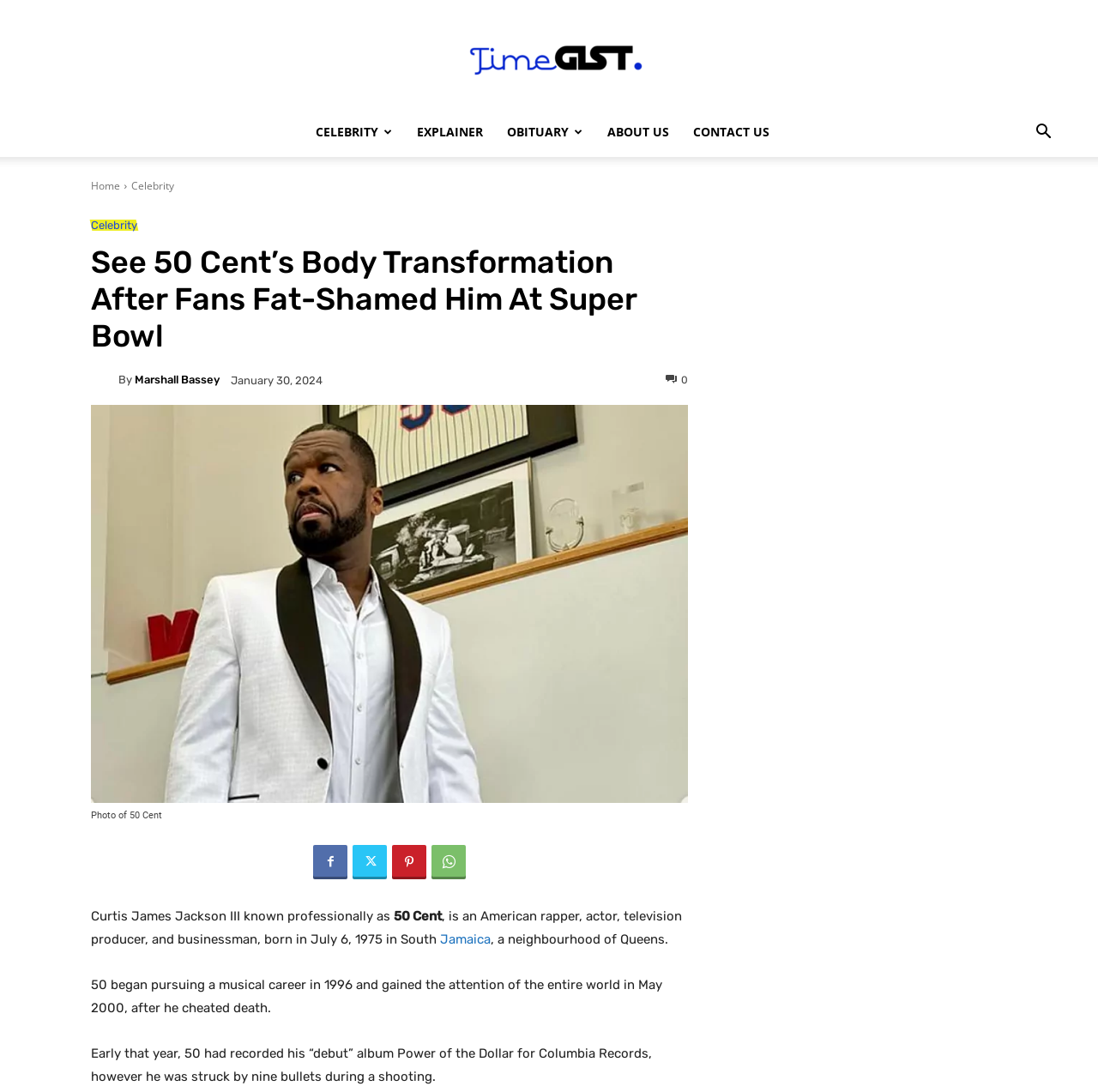Highlight the bounding box coordinates of the element you need to click to perform the following instruction: "Search for something."

[0.931, 0.115, 0.969, 0.13]